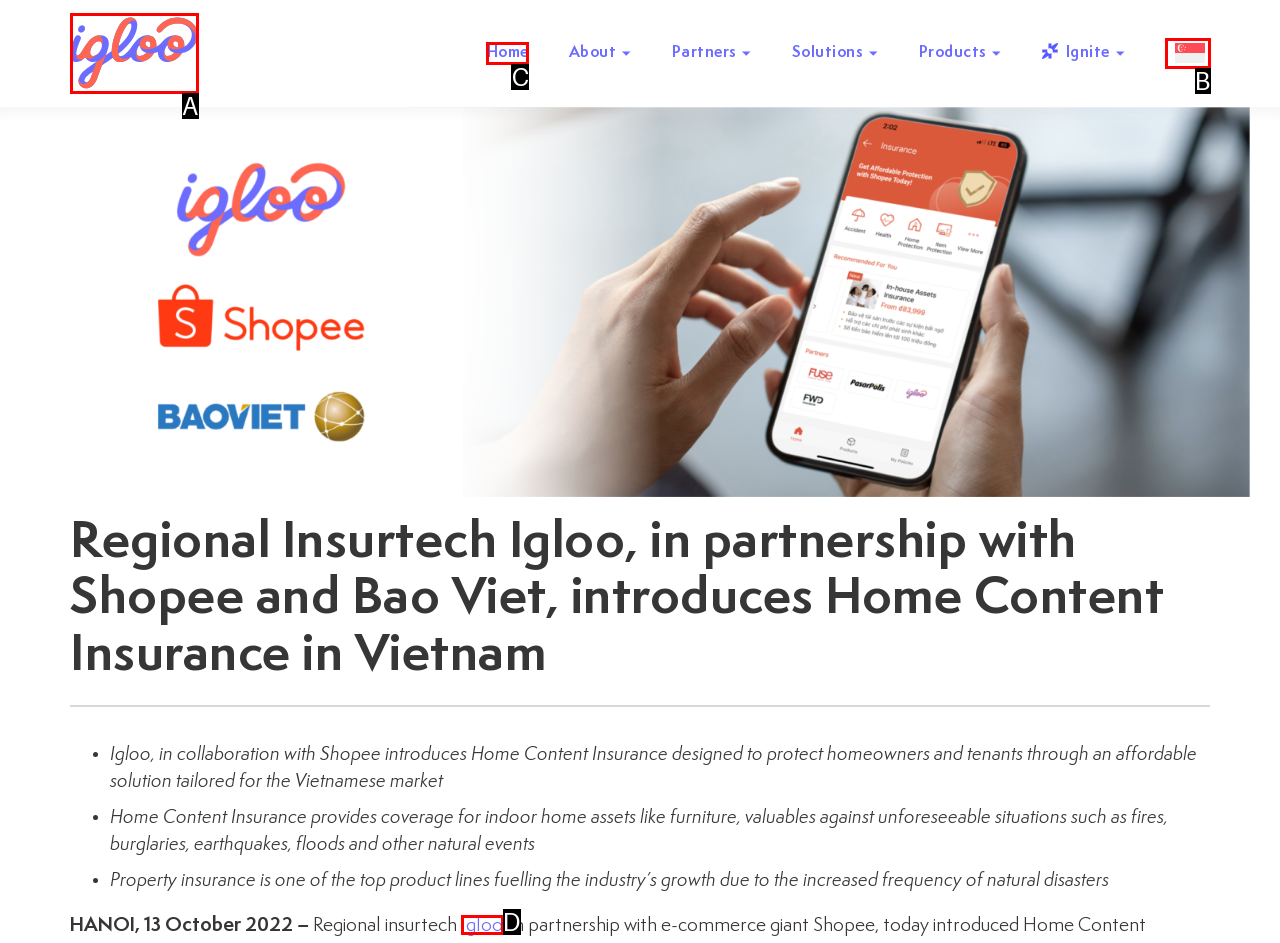Pick the option that best fits the description: parent_node: Home. Reply with the letter of the matching option directly.

A